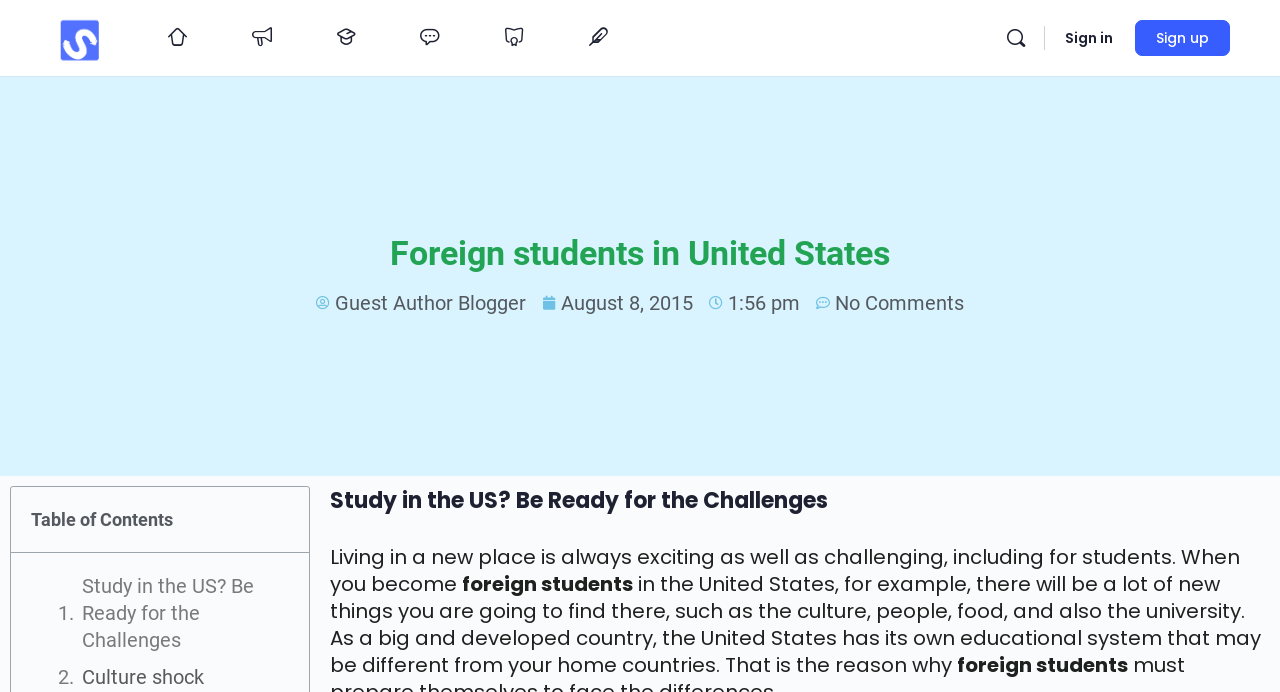Identify the bounding box coordinates for the UI element described by the following text: "parent_node: Sign in Sign up". Provide the coordinates as four float numbers between 0 and 1, in the format [left, top, right, bottom].

[0.778, 0.038, 0.809, 0.072]